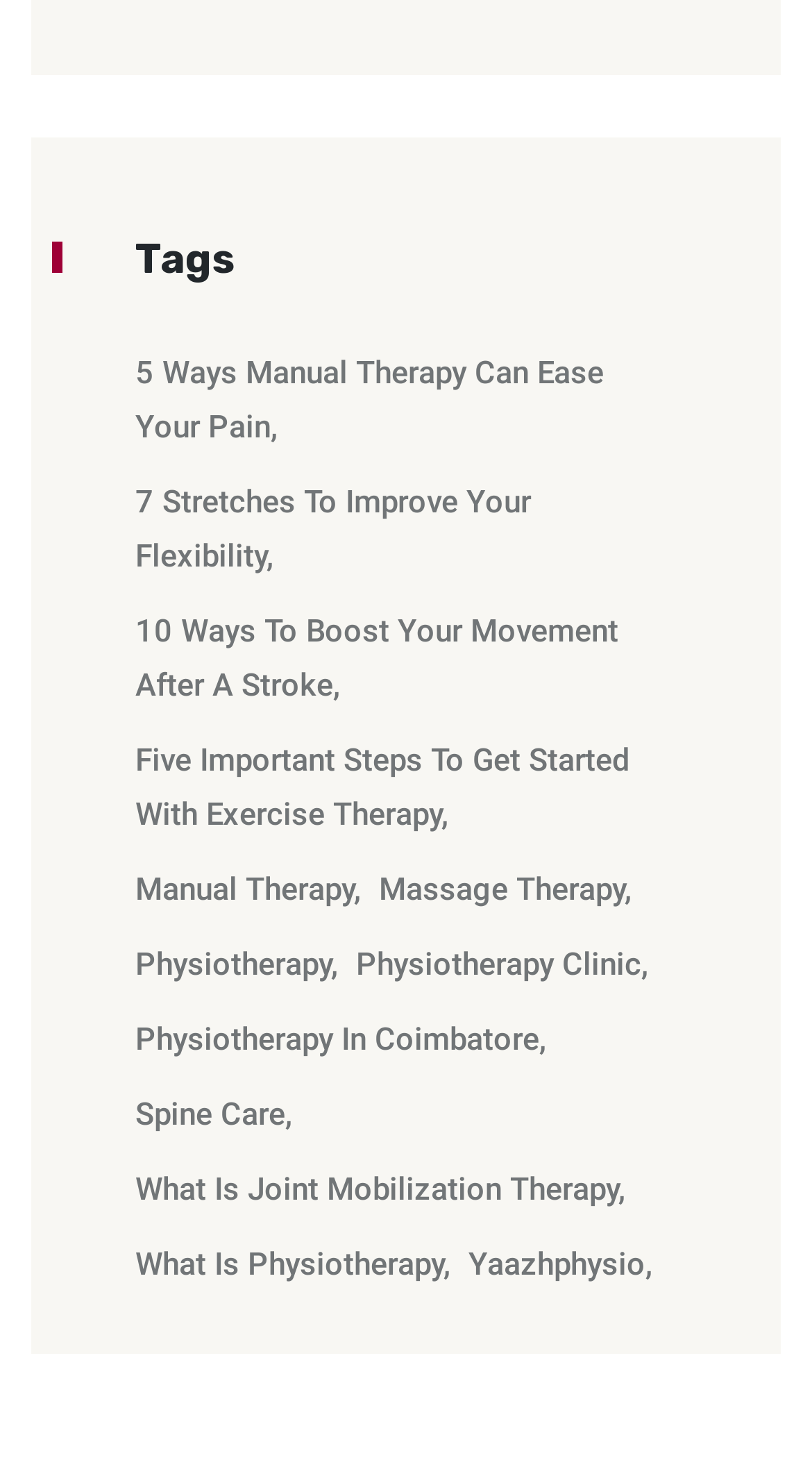Answer the question with a single word or phrase: 
How many links are there on the webpage?

11